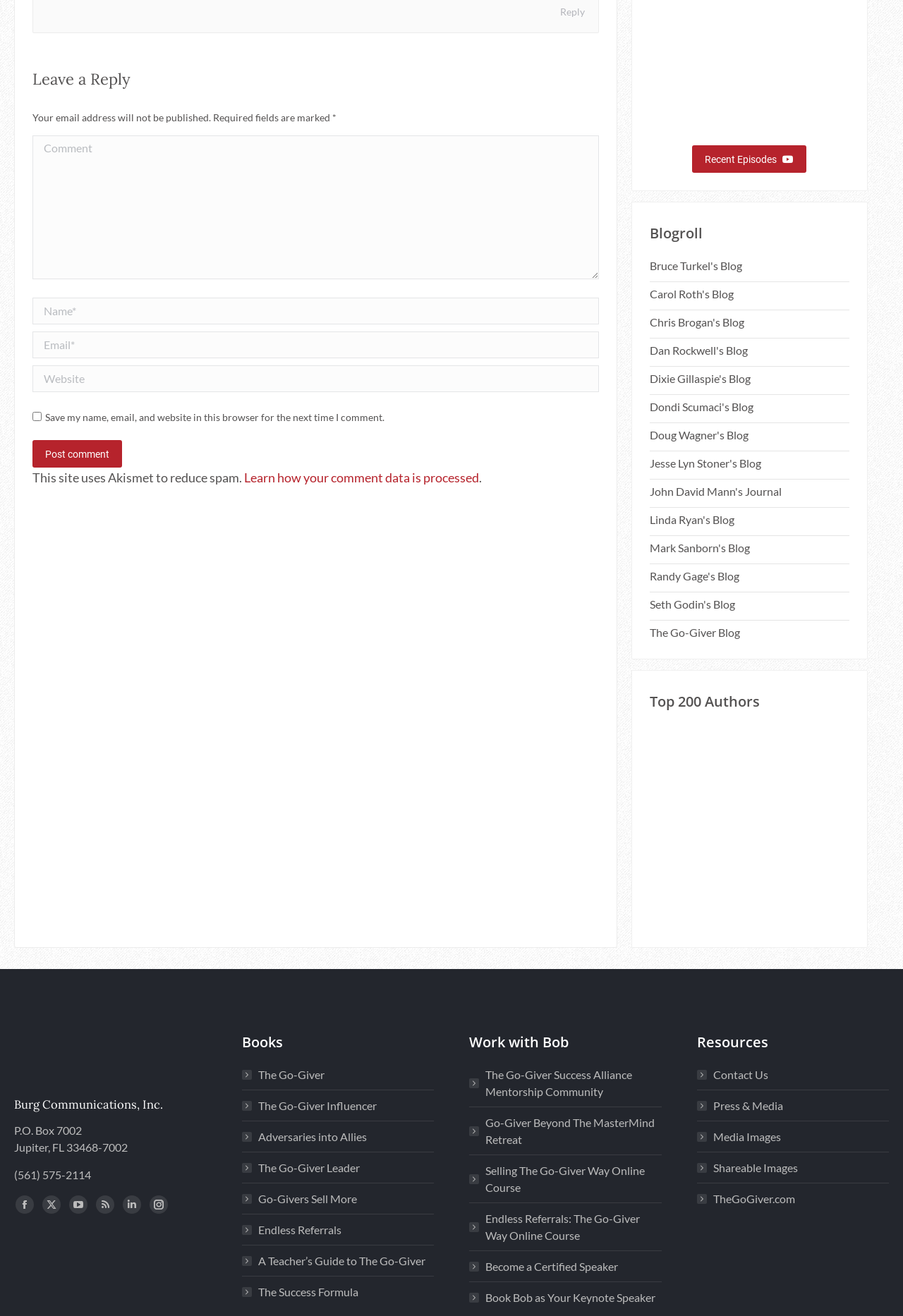What is the address of Burg Communications, Inc.?
From the image, provide a succinct answer in one word or a short phrase.

P.O. Box 7002, Jupiter, FL 33468-7002